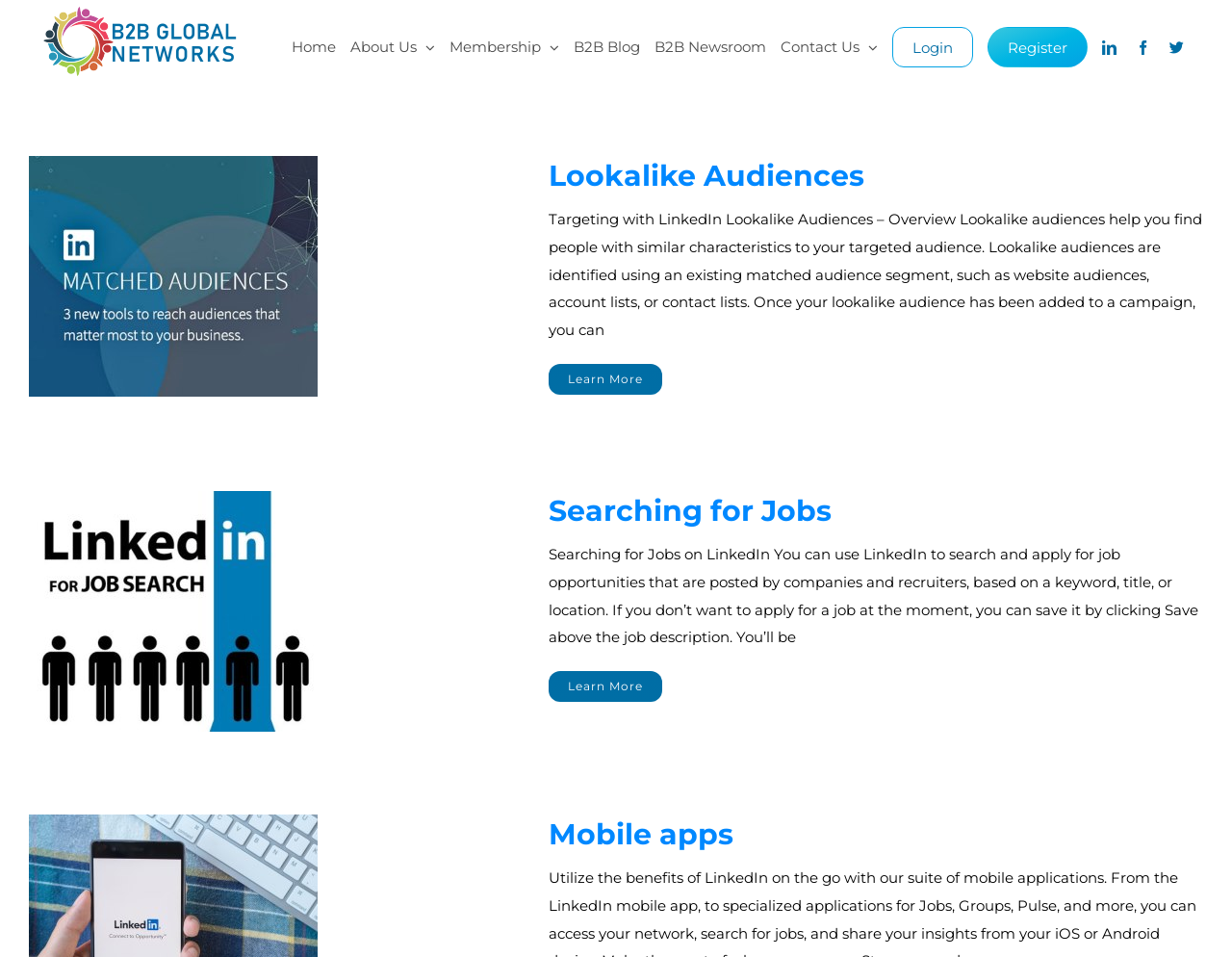Please indicate the bounding box coordinates for the clickable area to complete the following task: "Donate". The coordinates should be specified as four float numbers between 0 and 1, i.e., [left, top, right, bottom].

None